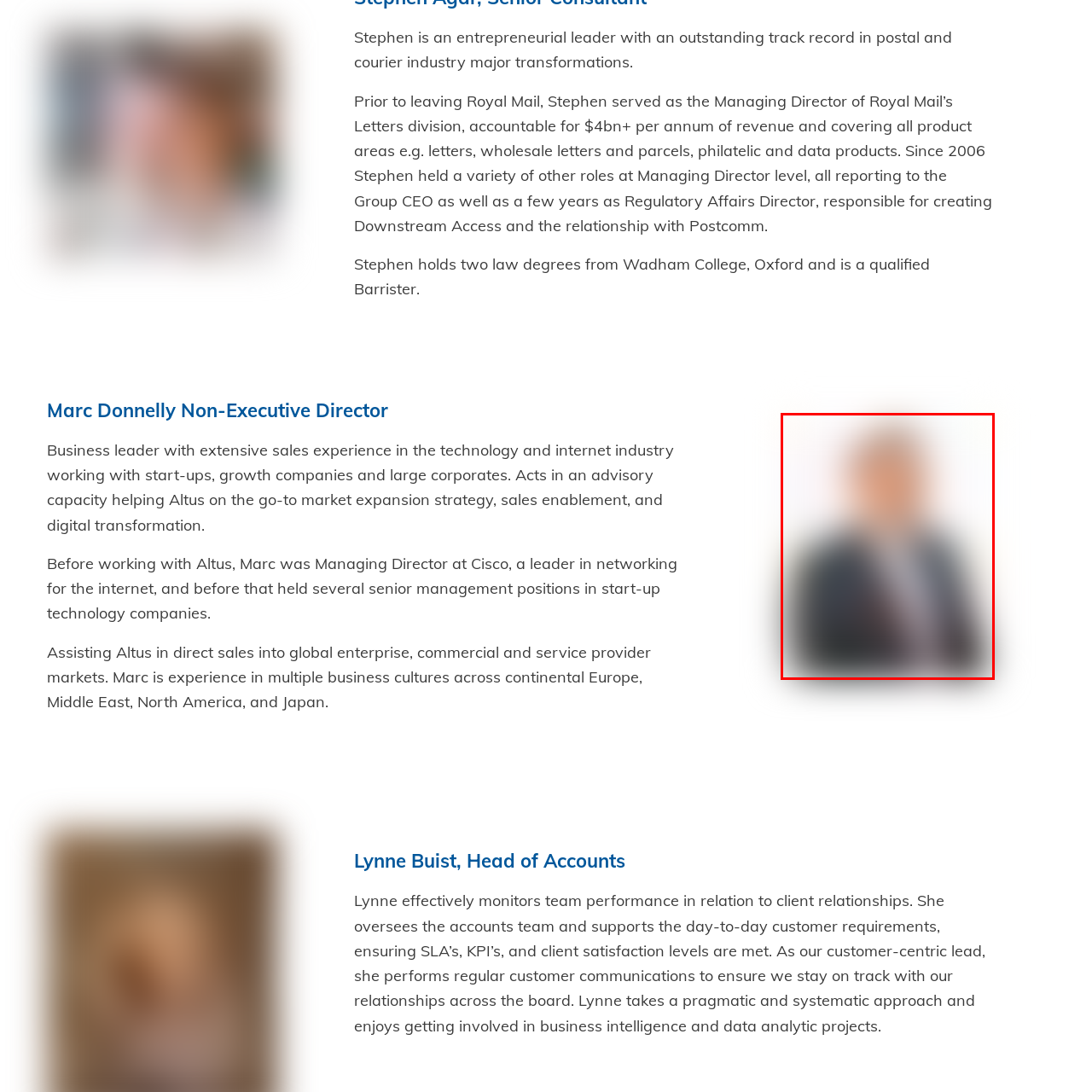Please review the image enclosed by the red bounding box and give a detailed answer to the following question, utilizing the information from the visual: What companies has Marc Donnelly worked with?

According to the caption, Marc Donnelly has a background that includes significant roles at Cisco and experience with various start-ups and growth companies, indicating his diverse work experience in the technology and internet sectors.